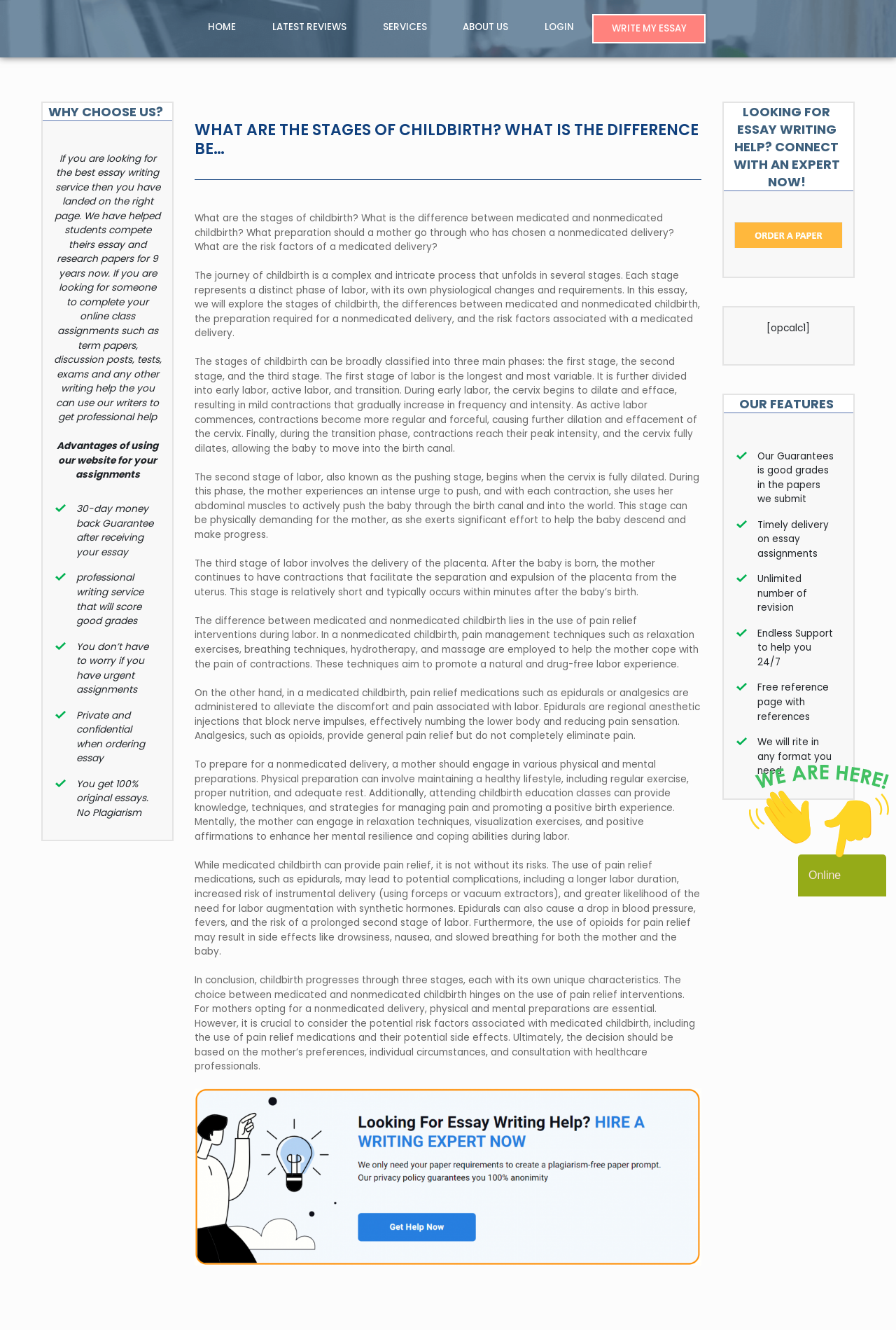Locate and provide the bounding box coordinates for the HTML element that matches this description: "Latest Reviews".

[0.292, 0.015, 0.399, 0.026]